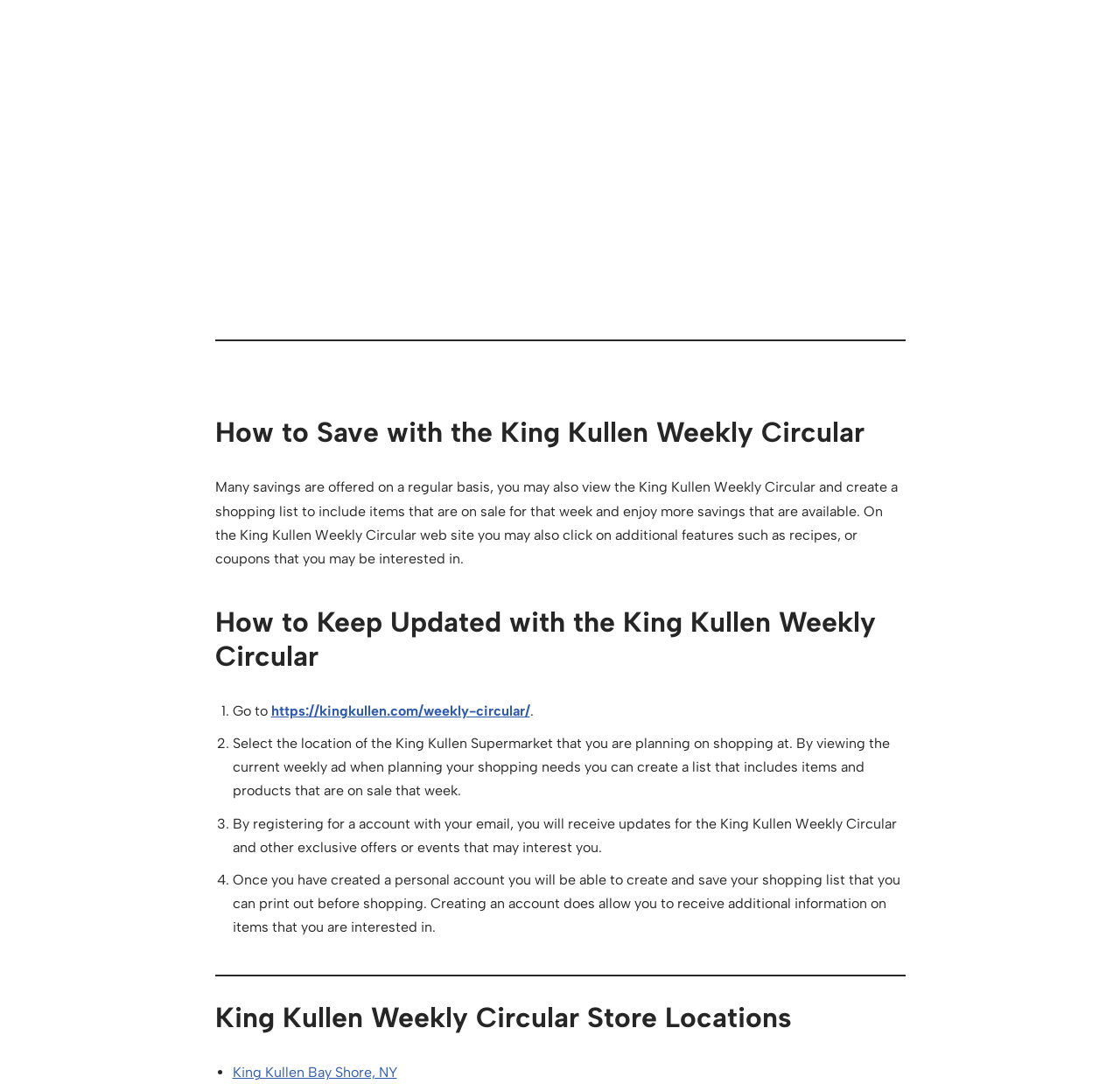Can you specify the bounding box coordinates of the area that needs to be clicked to fulfill the following instruction: "Read the 'Chapter 1341' heading"?

None